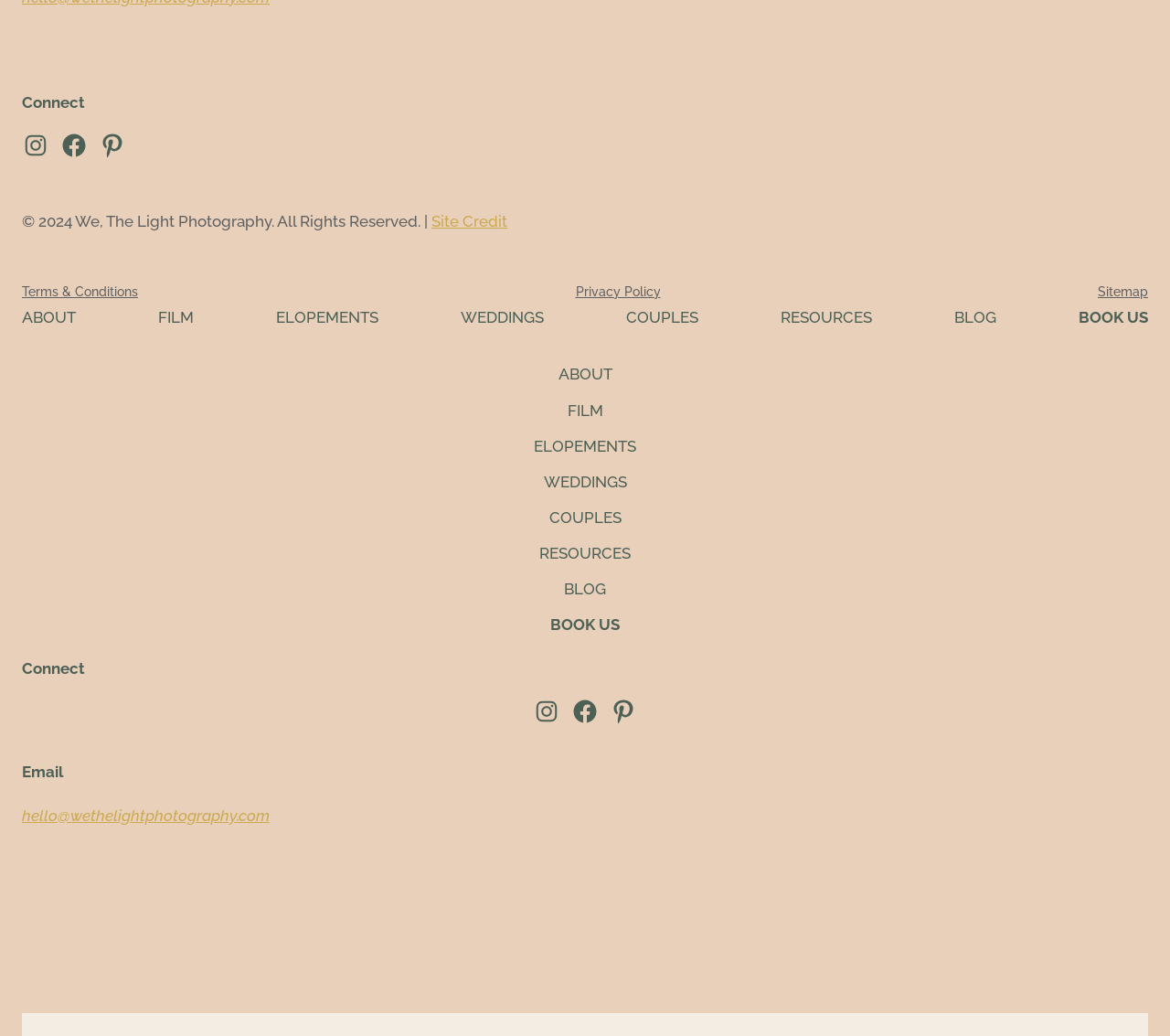Pinpoint the bounding box coordinates for the area that should be clicked to perform the following instruction: "Click on We, The Light Photography Logo".

[0.402, 0.816, 0.598, 0.963]